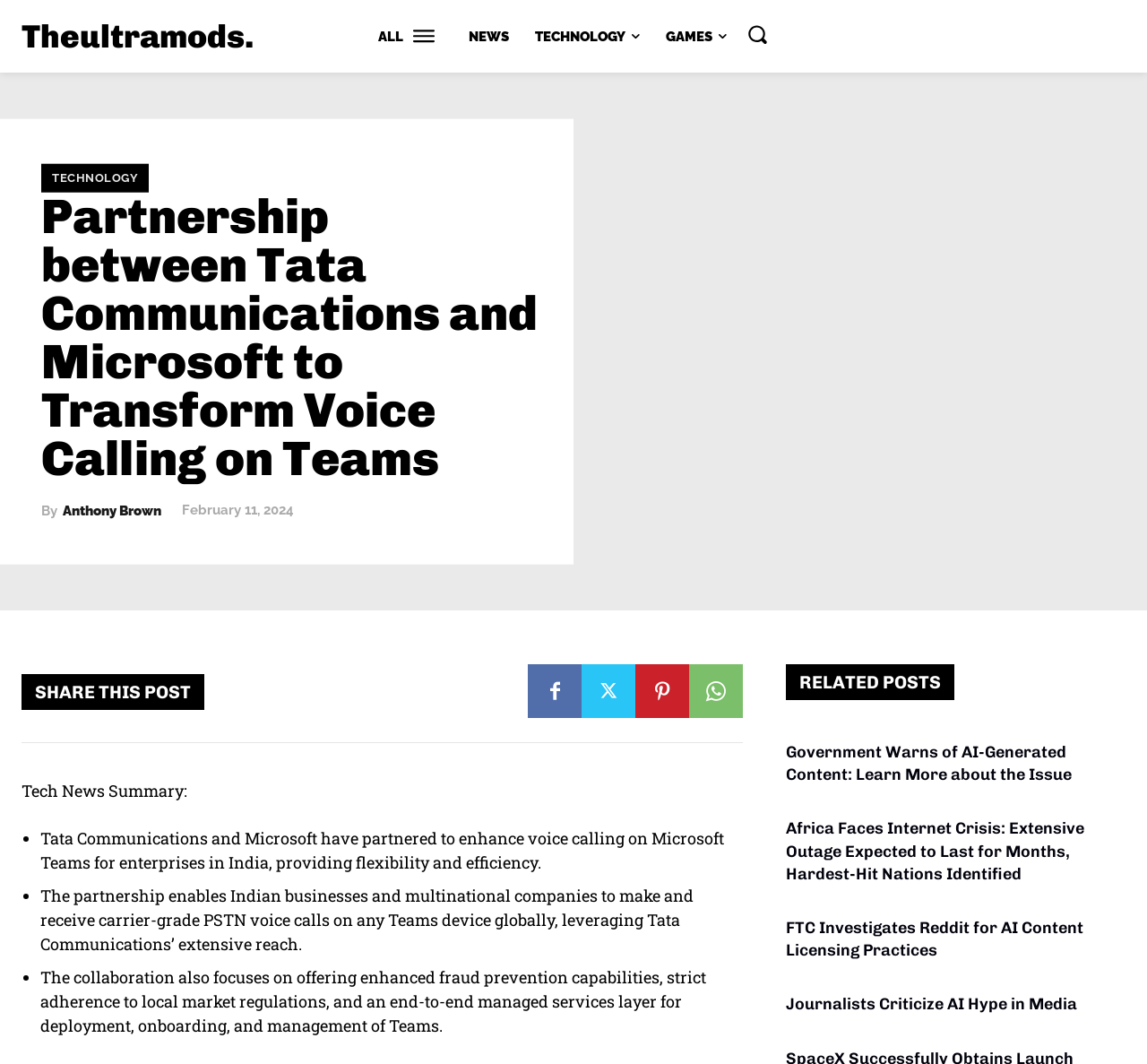What is the purpose of the partnership between Tata Communications and Microsoft?
Please provide a single word or phrase answer based on the image.

To enhance voice calling on Microsoft Teams